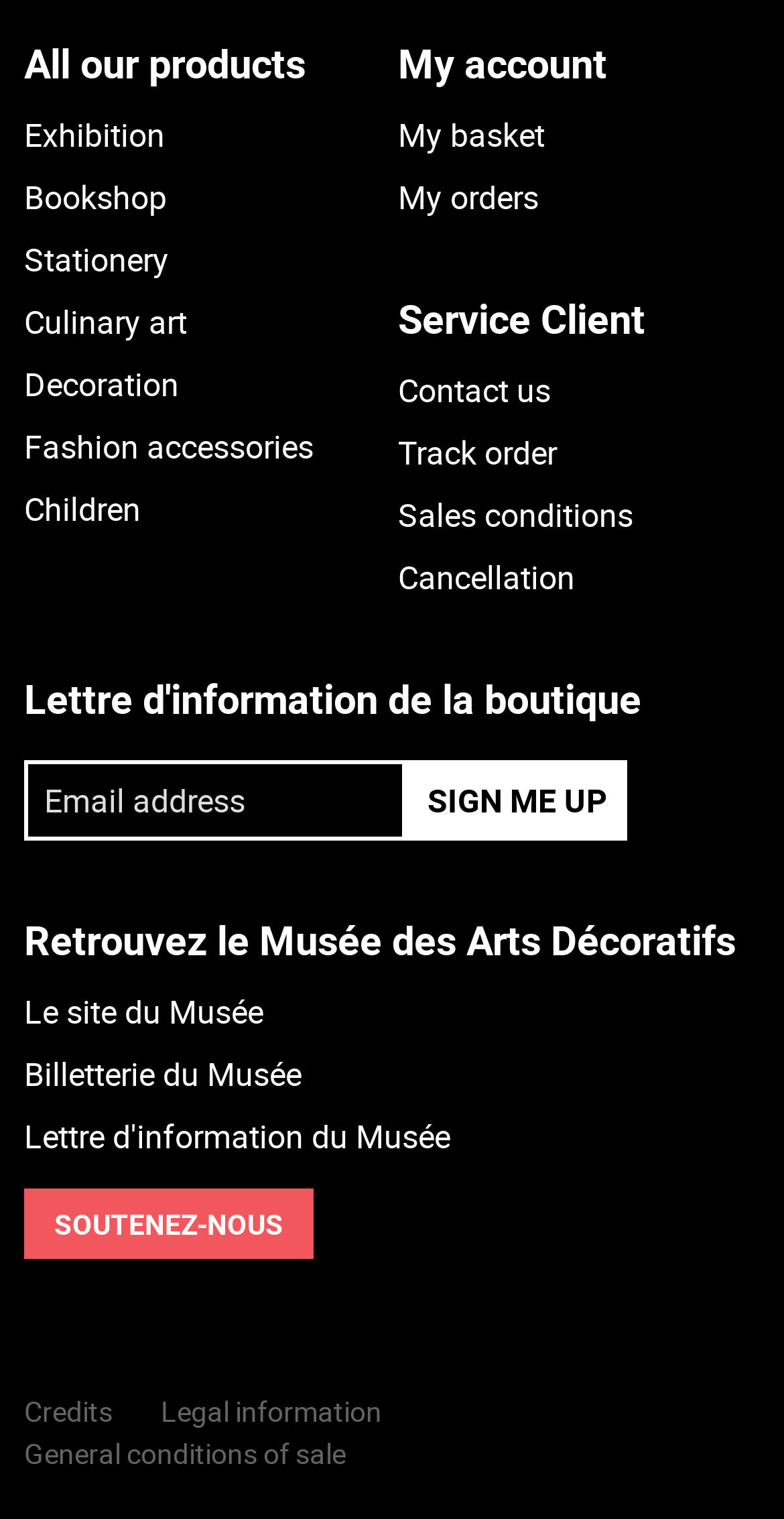What is the name of the museum associated with this website?
Using the image, respond with a single word or phrase.

Musée des Arts Décoratifs